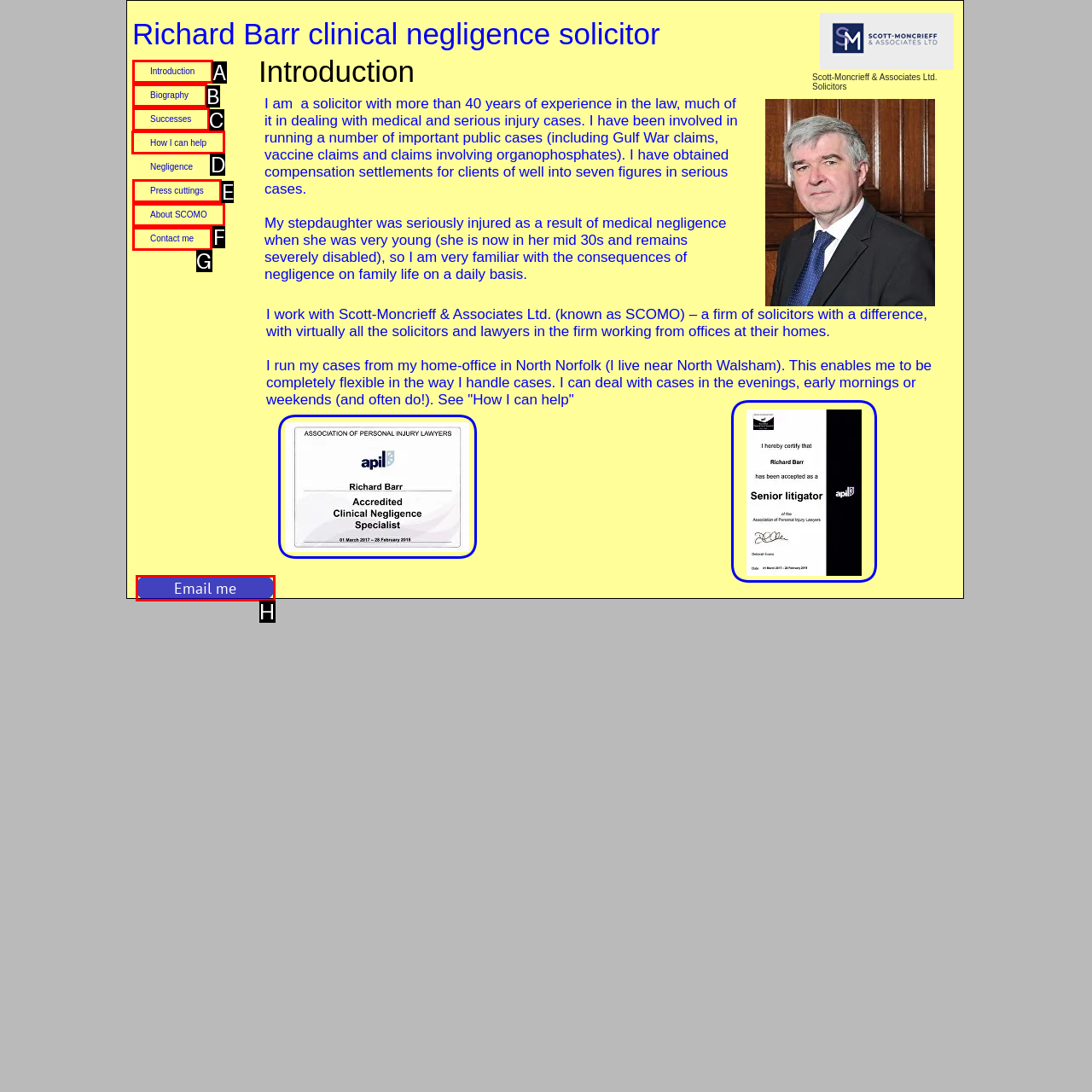Identify the correct UI element to click to follow this instruction: Click How I can help
Respond with the letter of the appropriate choice from the displayed options.

D